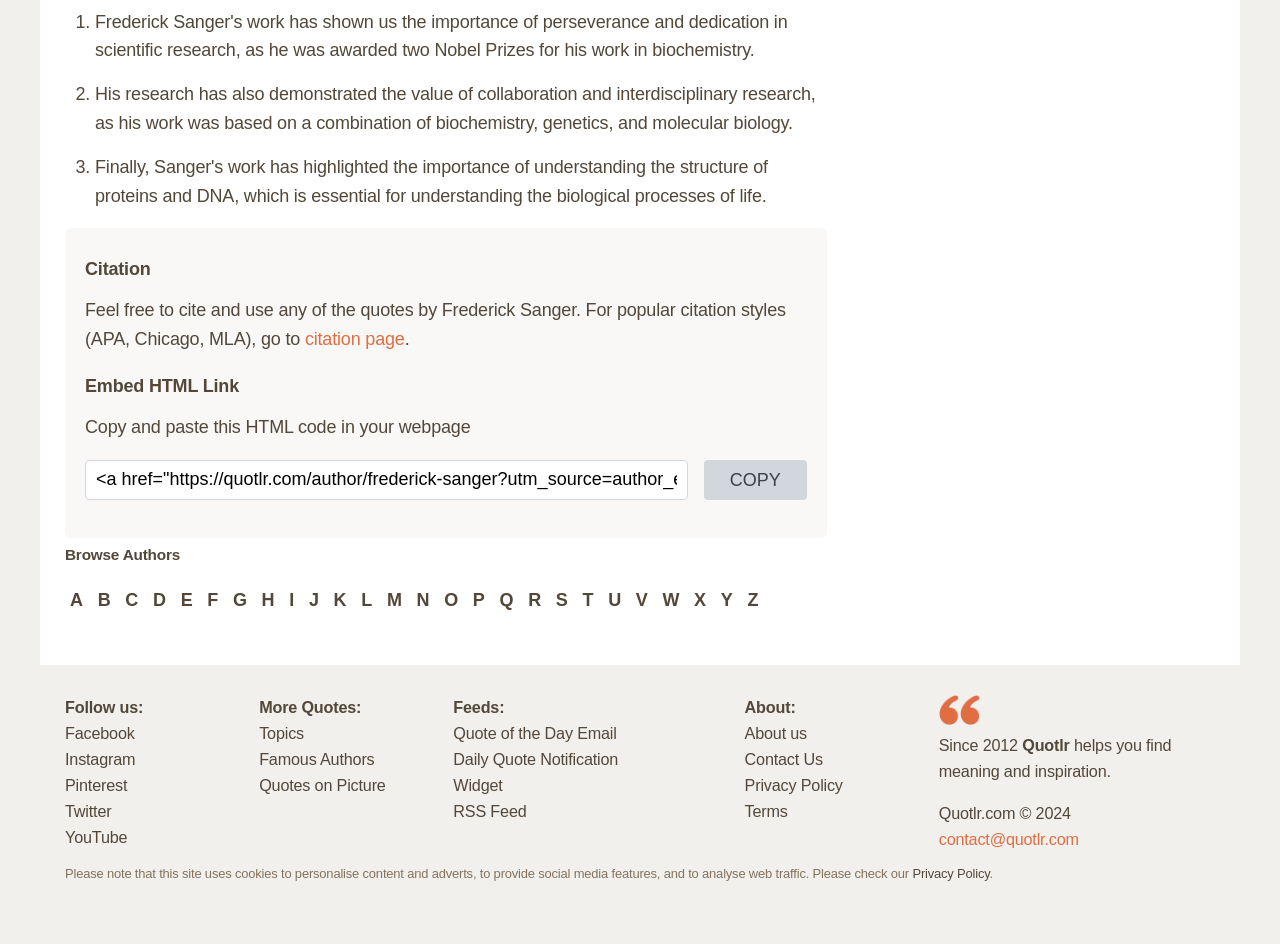How many social media platforms are linked?
Using the image, provide a concise answer in one word or a short phrase.

5